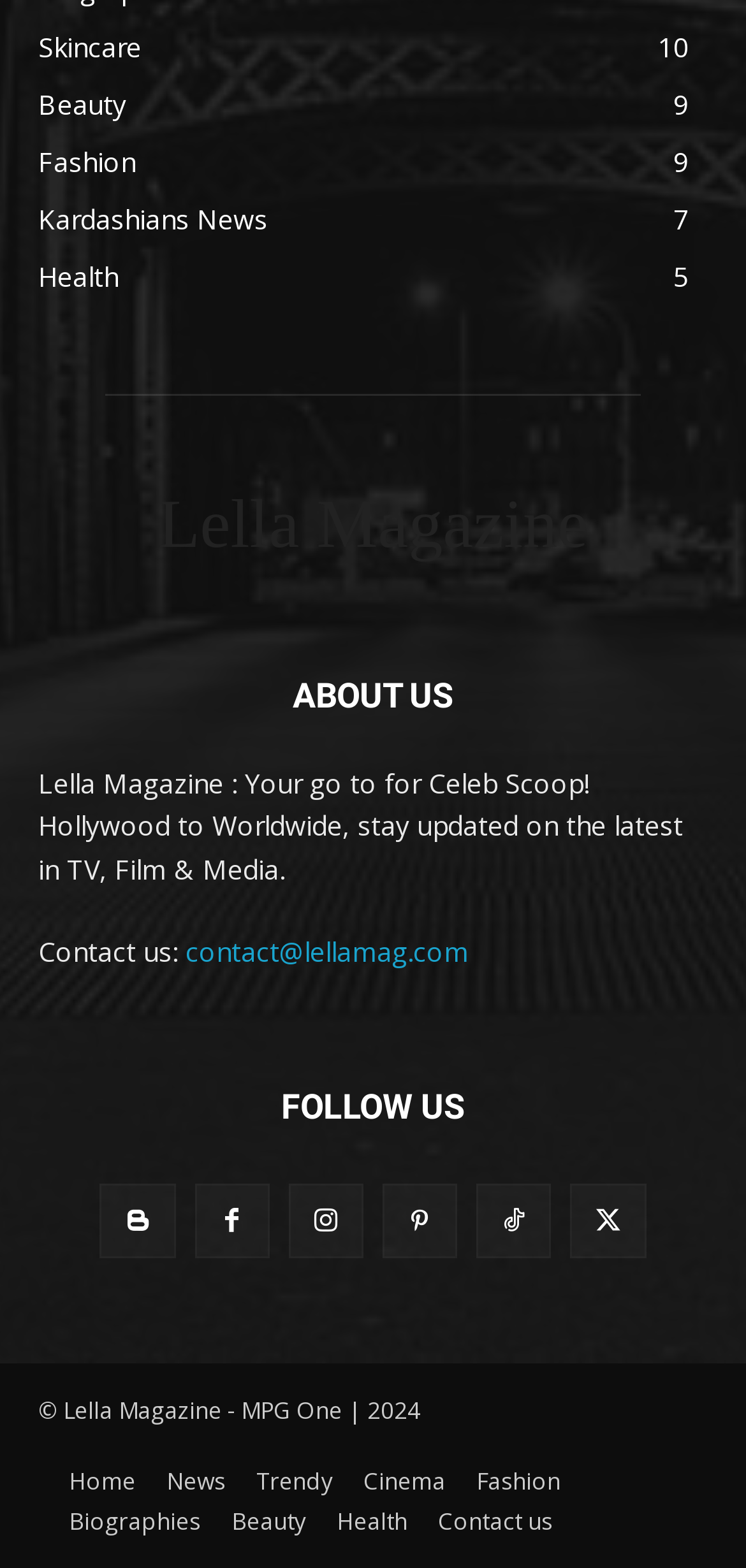Identify the bounding box coordinates for the element you need to click to achieve the following task: "follow the link on the bottom left". The coordinates must be four float values ranging from 0 to 1, formatted as [left, top, right, bottom].

None